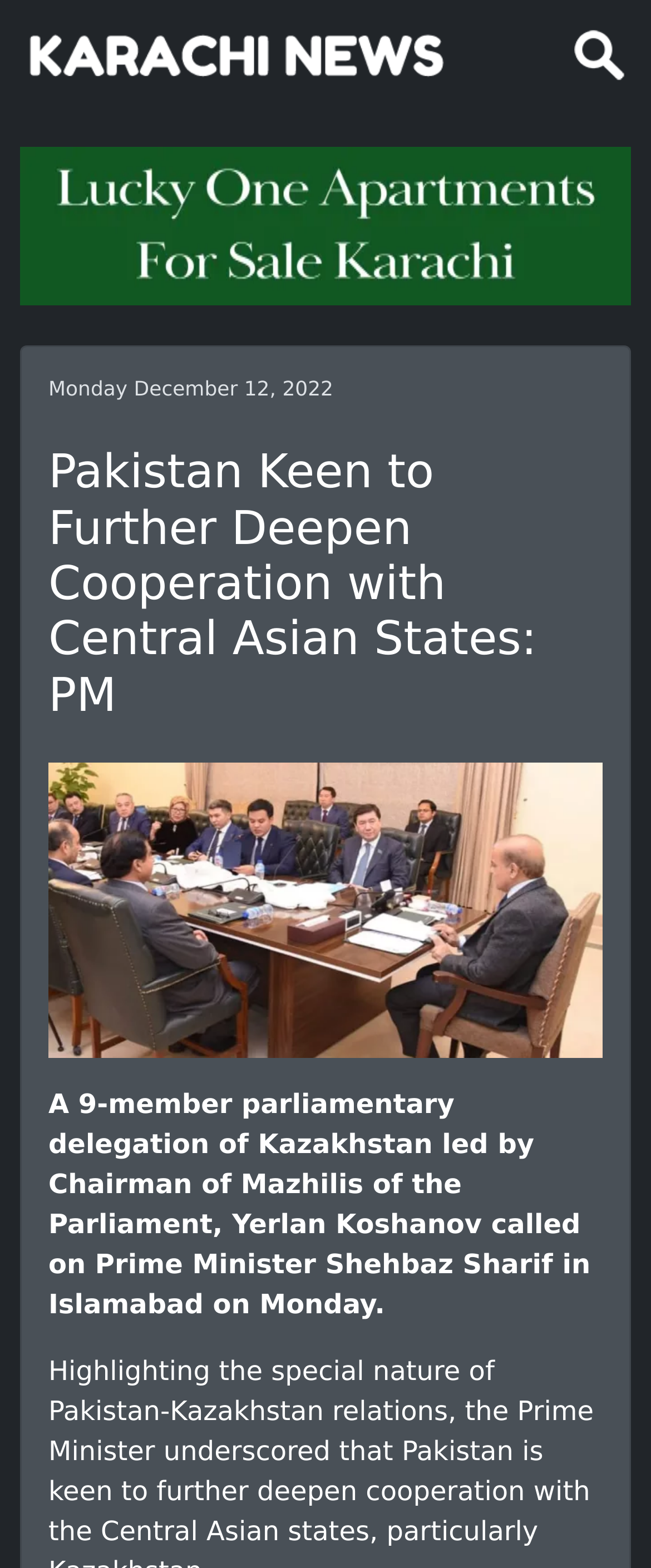Could you identify the text that serves as the heading for this webpage?

Pakistan Keen to Further Deepen Cooperation with Central Asian States: PM